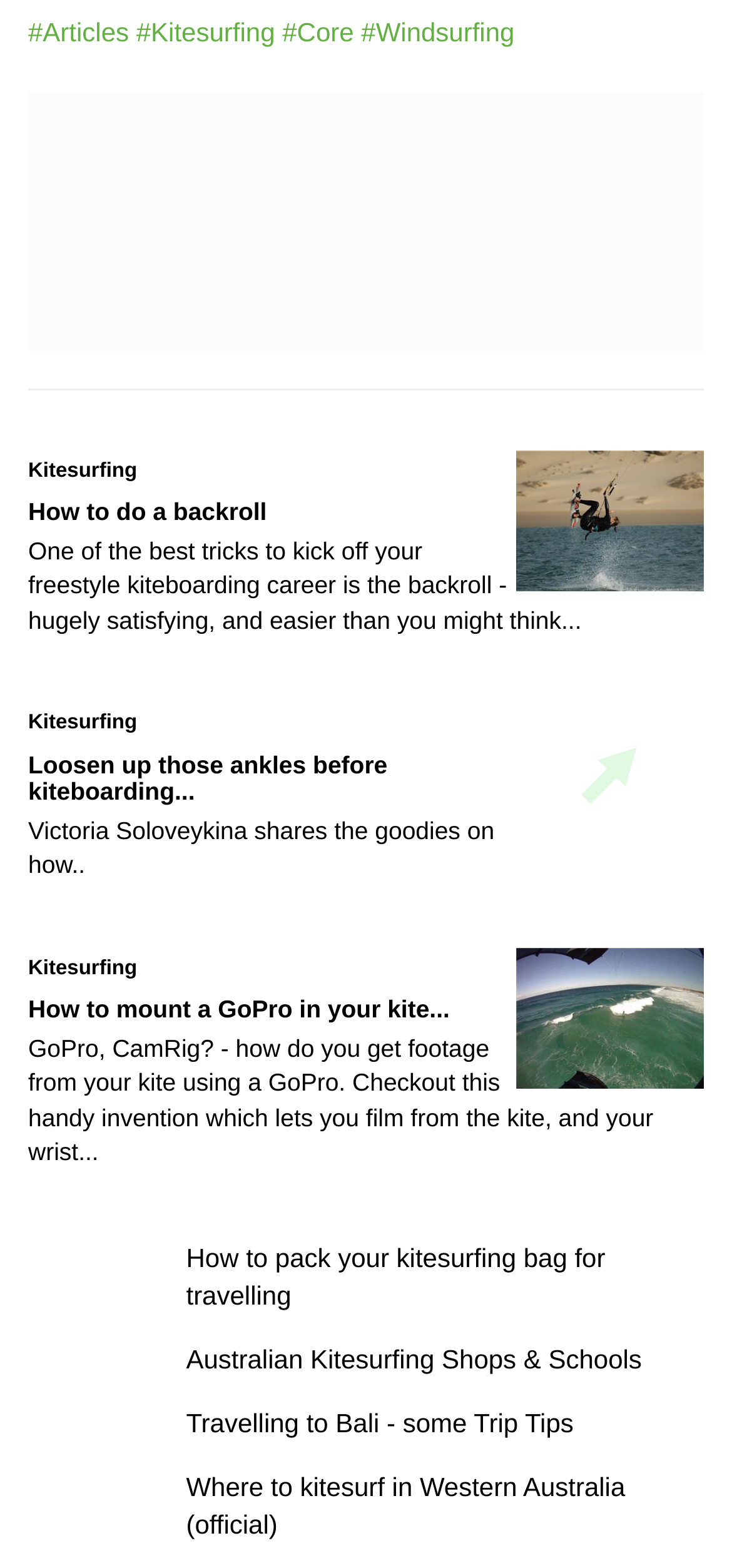Determine the bounding box coordinates of the UI element described below. Use the format (top-left x, top-left y, bottom-right x, bottom-right y) with floating point numbers between 0 and 1: Australian Kitesurfing Shops & Schools

[0.254, 0.857, 0.877, 0.876]